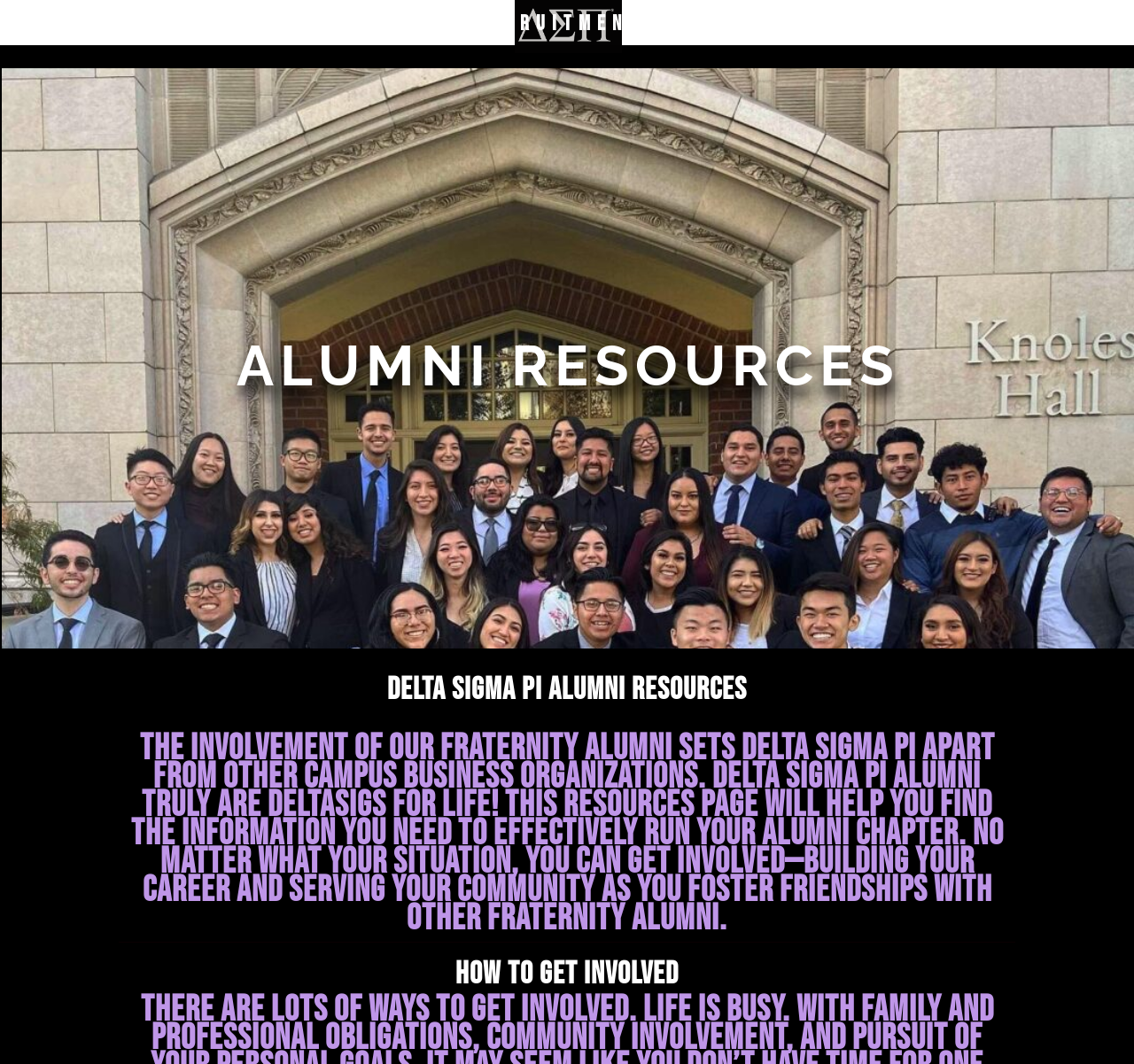Look at the image and write a detailed answer to the question: 
What is the name of the fraternity?

The name of the fraternity can be determined by looking at the image and link at the top of the page, which both display the Greek letters ΔΣΠ.